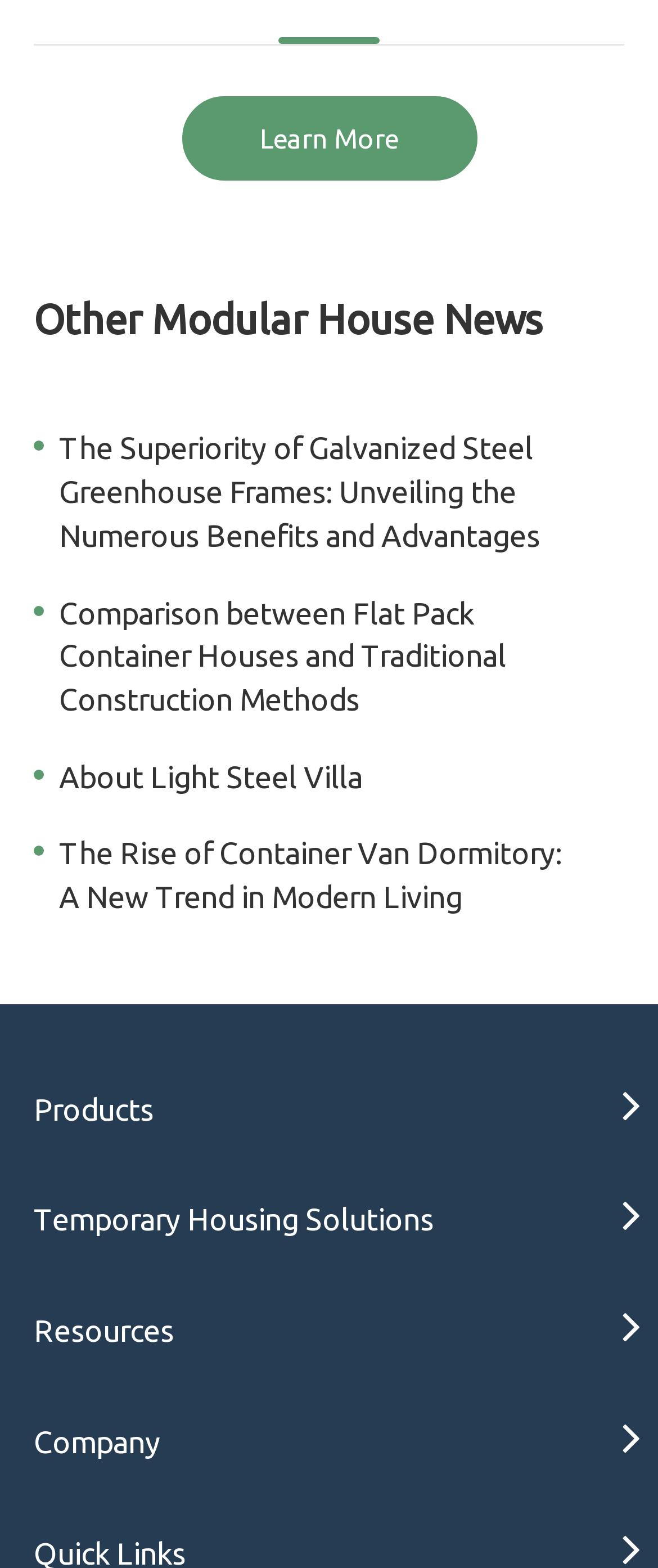Kindly provide the bounding box coordinates of the section you need to click on to fulfill the given instruction: "View products".

[0.051, 0.683, 0.897, 0.732]